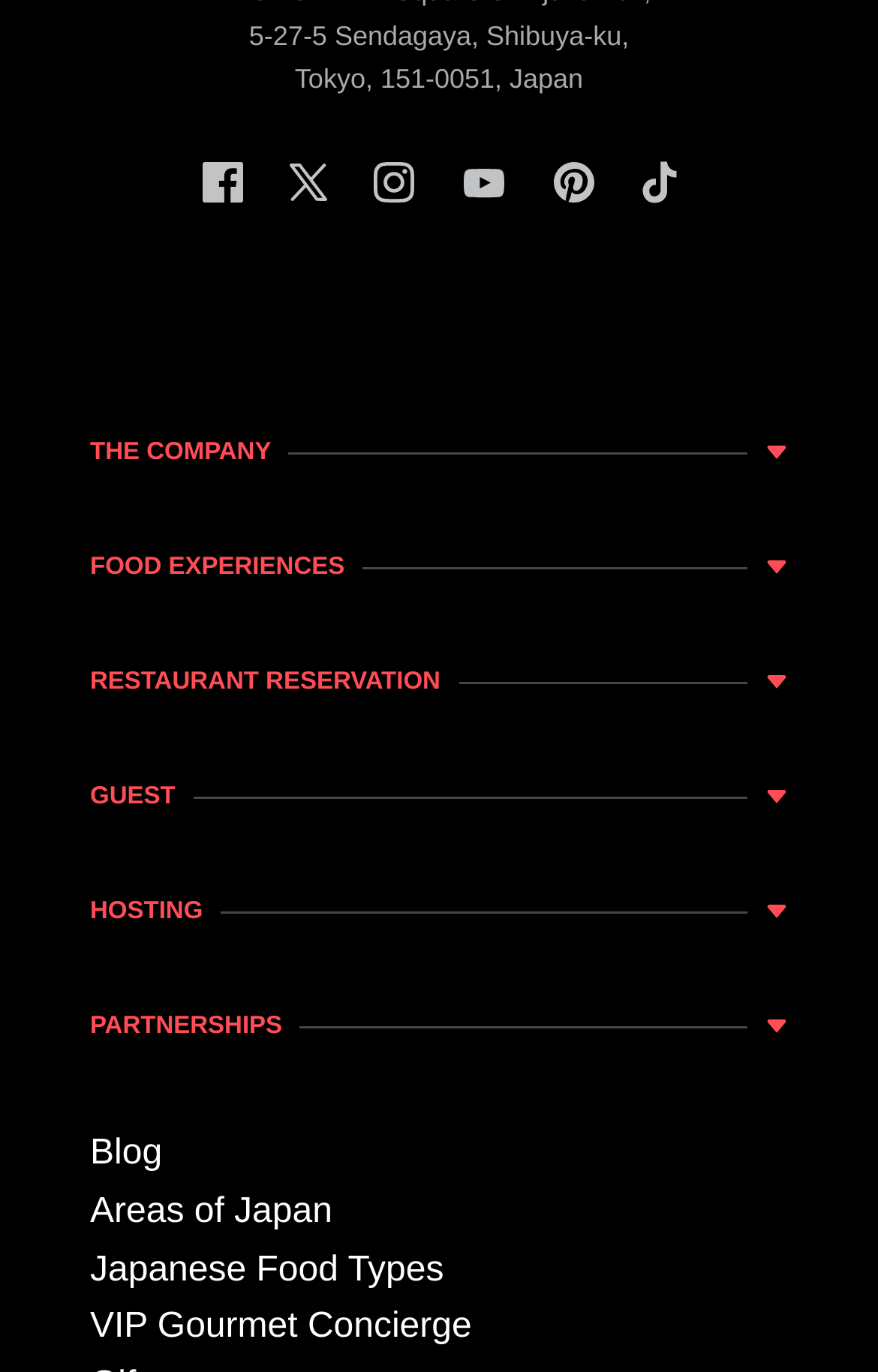What is the purpose of the 'HOSTING' section?
Please give a detailed and elaborate answer to the question.

The 'HOSTING' section appears to be for individuals who want to become hosts or sellers on the company's platform, with links to 'Become a Host' and 'Become a Seller'.